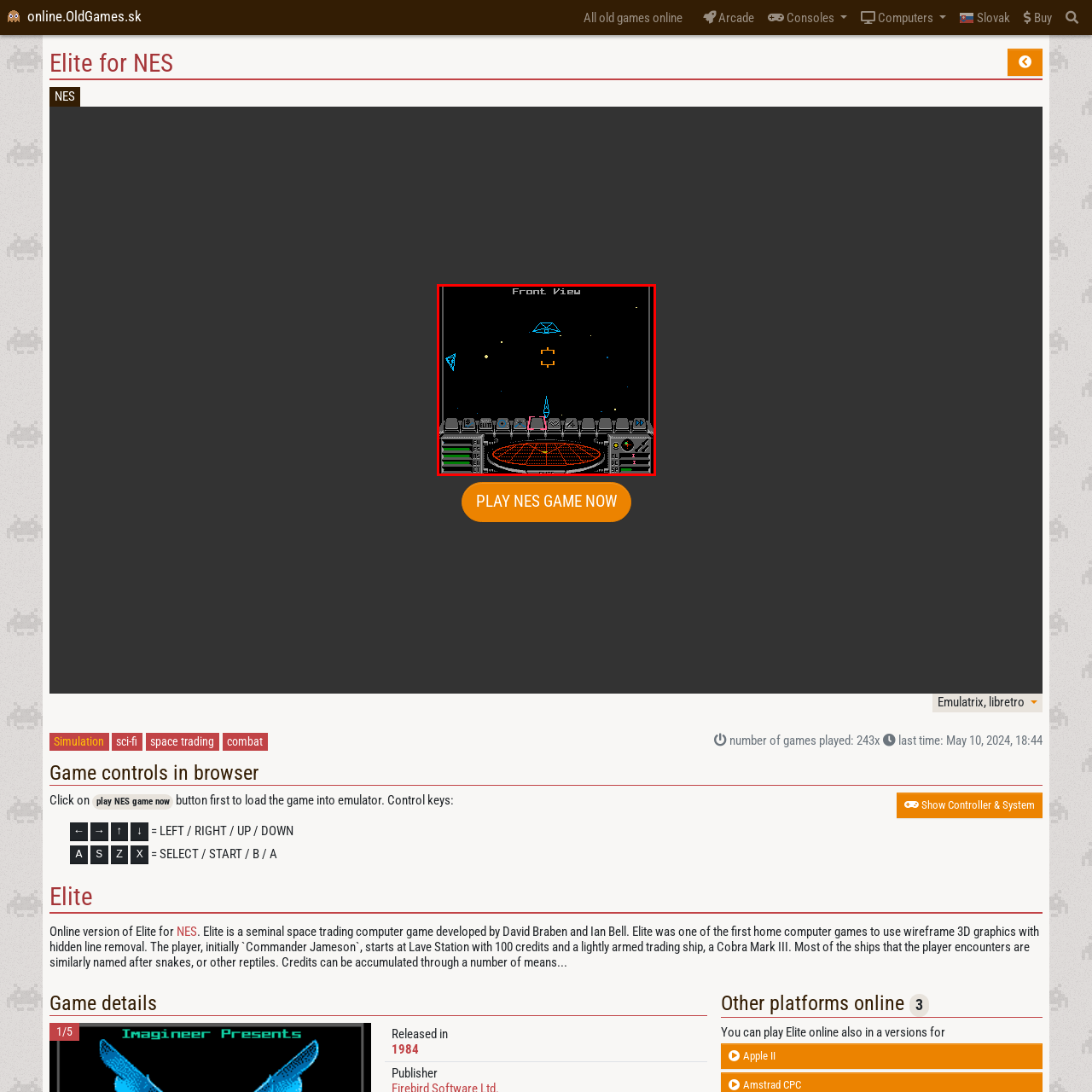Offer a detailed explanation of the image encased within the red boundary.

The image depicts a screenshot from the classic video game "Elite," specifically showcasing a front view perspective in space. The scene is set against a starry black backdrop, highlighting the player's ship and various graphical elements, including an orange targeting reticle and colorful enemy ships, such as a blue triangular craft. At the bottom of the screen, a control panel is presented with various functional buttons and indicators, emphasizing the game's retro aesthetic. This online version of "Elite," originally released in 1984, combines simple yet impactful wireframe graphics with strategic space trading gameplay, allowing players to navigate the universe as they engage in trading, combat, and exploration.